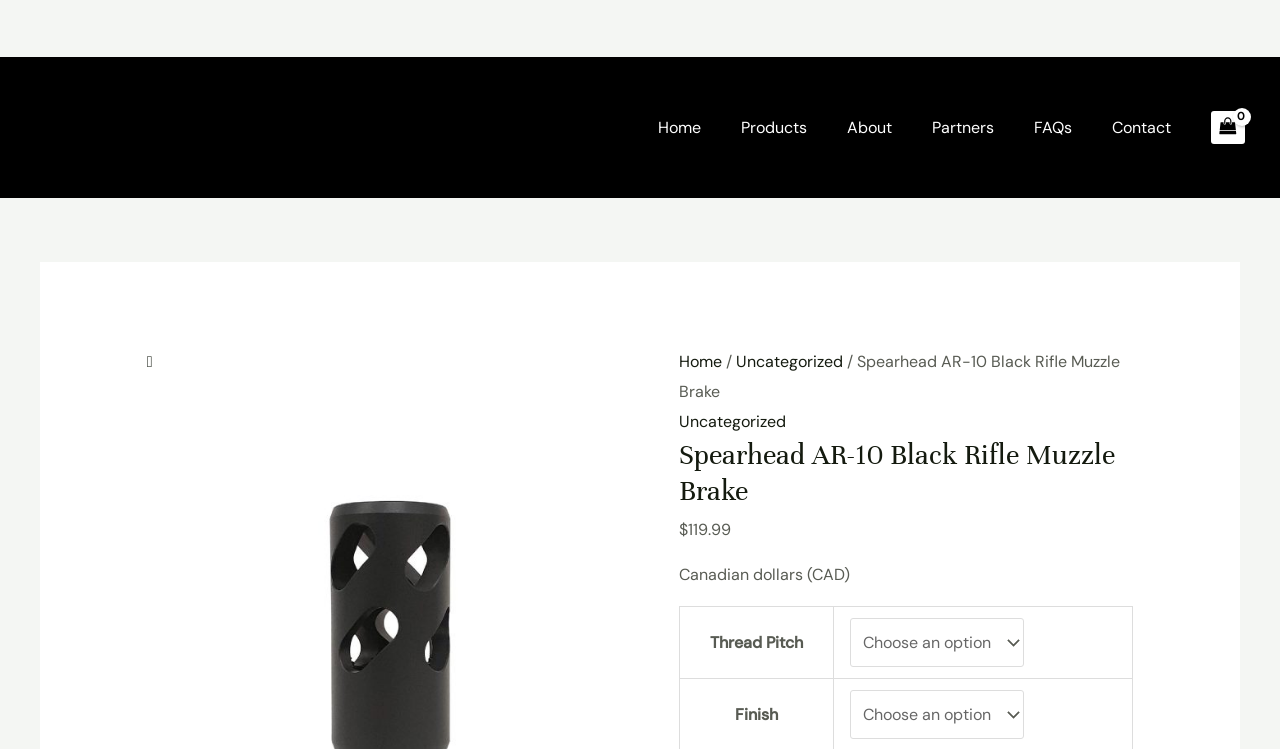Please identify the primary heading on the webpage and return its text.

Spearhead AR-10 Black Rifle Muzzle Brake